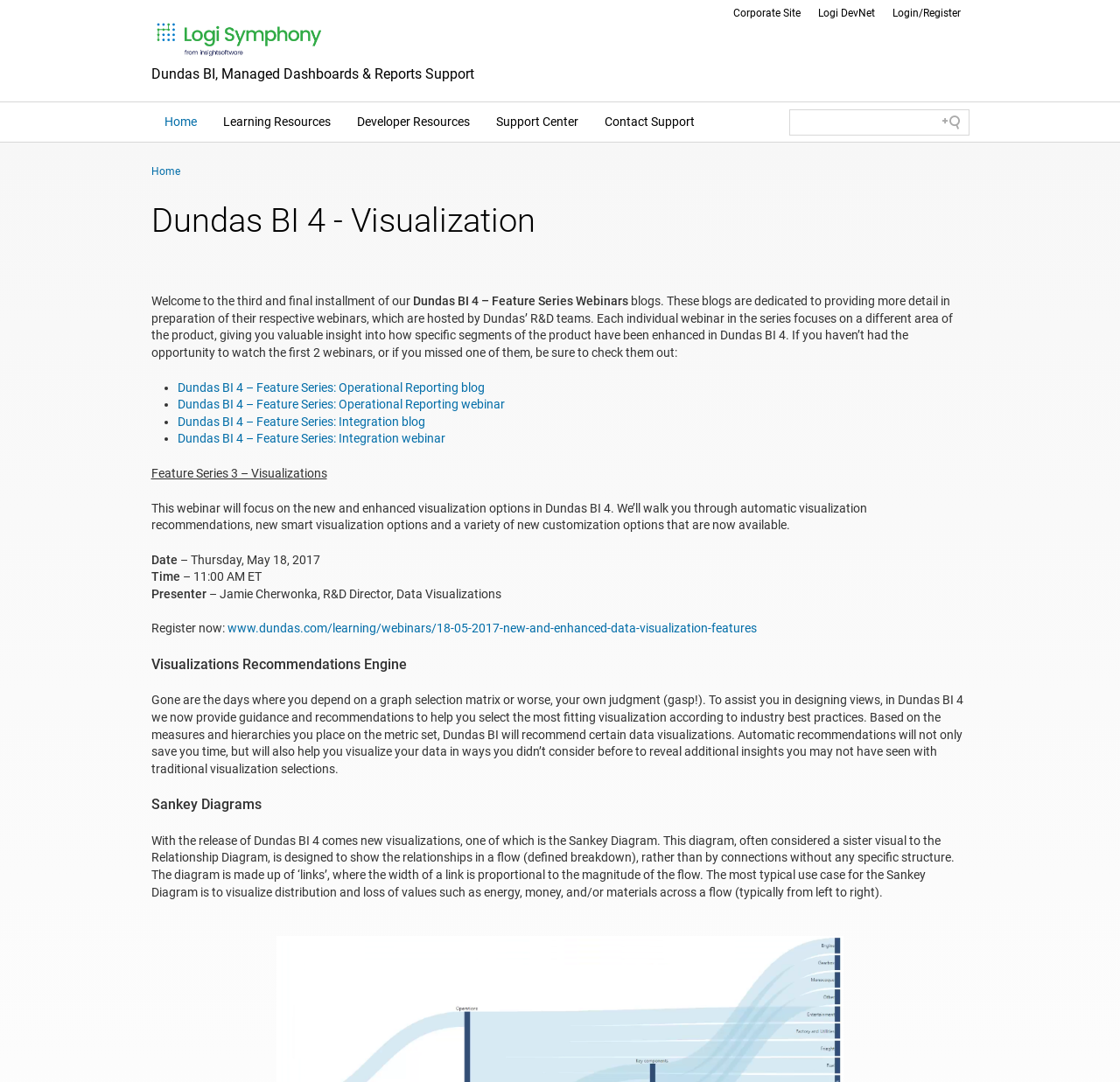Give an in-depth explanation of the webpage layout and content.

The webpage is about Dundas BI, a business intelligence platform, and its managed dashboards and reports support. At the top left corner, there is a logo image of Logi Symphony from insightsoftware, accompanied by a heading with the same text. Below the logo, there are several links to different sections of the website, including Home, Learning Resources, Developer Resources, Support Center, and Contact Support.

On the top right corner, there are three links to external websites: Corporate Site, Logi DevNet, and Login/Register. Next to these links, there is a search field where users can input their queries.

The main content of the webpage is divided into several sections. The first section is an introduction to Dundas BI 4, a new version of the platform, with a focus on visualization. There is a brief text describing the new features and enhancements in this version.

Below the introduction, there are several links to blog posts and webinars related to Dundas BI 4, including Operational Reporting and Integration. Each link is accompanied by a bullet point and a short description of the content.

The next section is about a webinar on visualizations, with details such as date, time, presenter, and a registration link. The webinar will cover new and enhanced visualization options in Dundas BI 4, including automatic visualization recommendations and new smart visualization options.

The final section describes two new features in Dundas BI 4: Visualizations Recommendations Engine and Sankey Diagrams. The Visualizations Recommendations Engine provides guidance and recommendations to help users select the most fitting visualization according to industry best practices. Sankey Diagrams are a new type of visualization that shows the relationships in a flow, with the width of the links proportional to the magnitude of the flow.